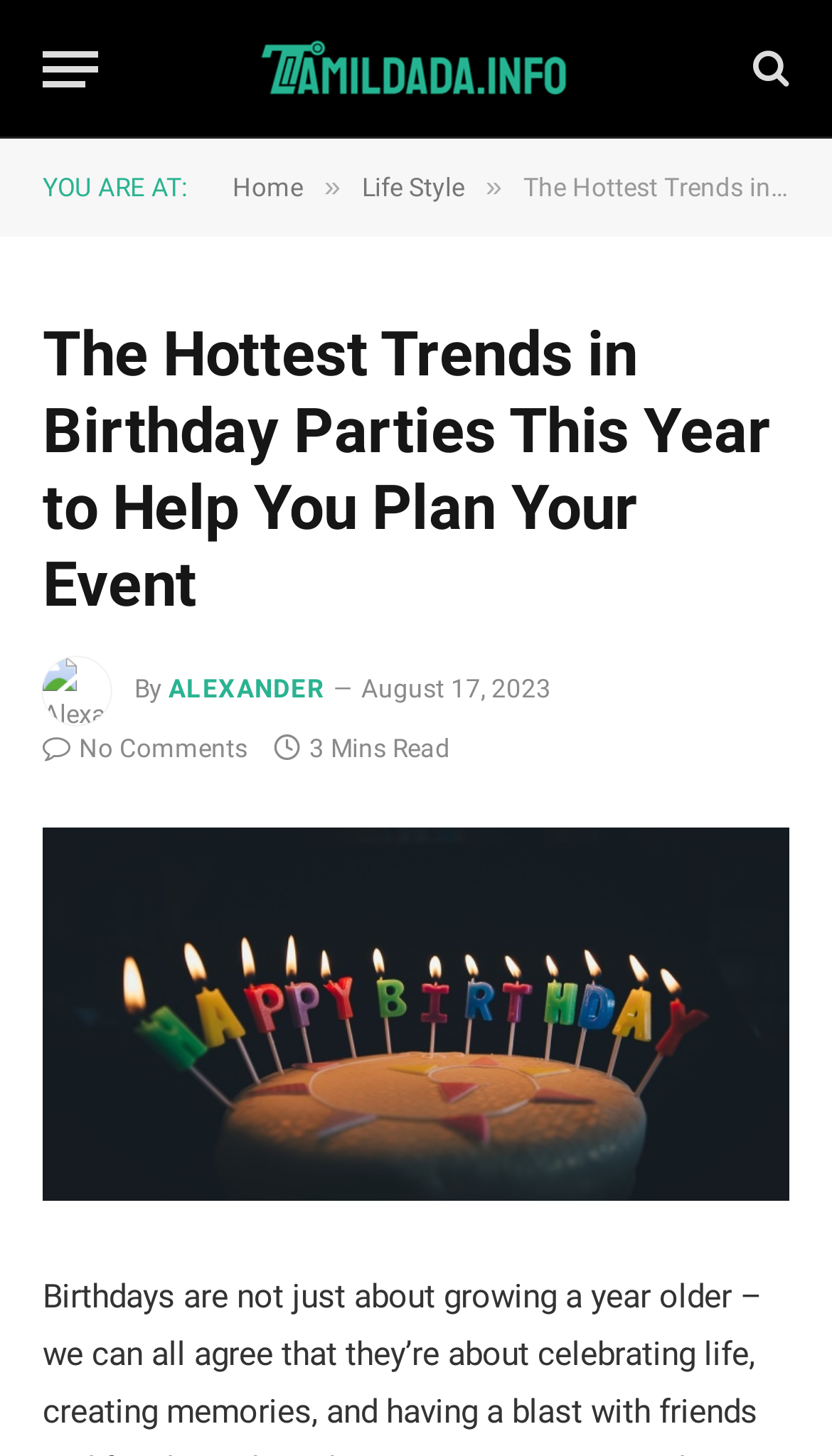For the element described, predict the bounding box coordinates as (top-left x, top-left y, bottom-right x, bottom-right y). All values should be between 0 and 1. Element description: No Comments

[0.051, 0.504, 0.297, 0.525]